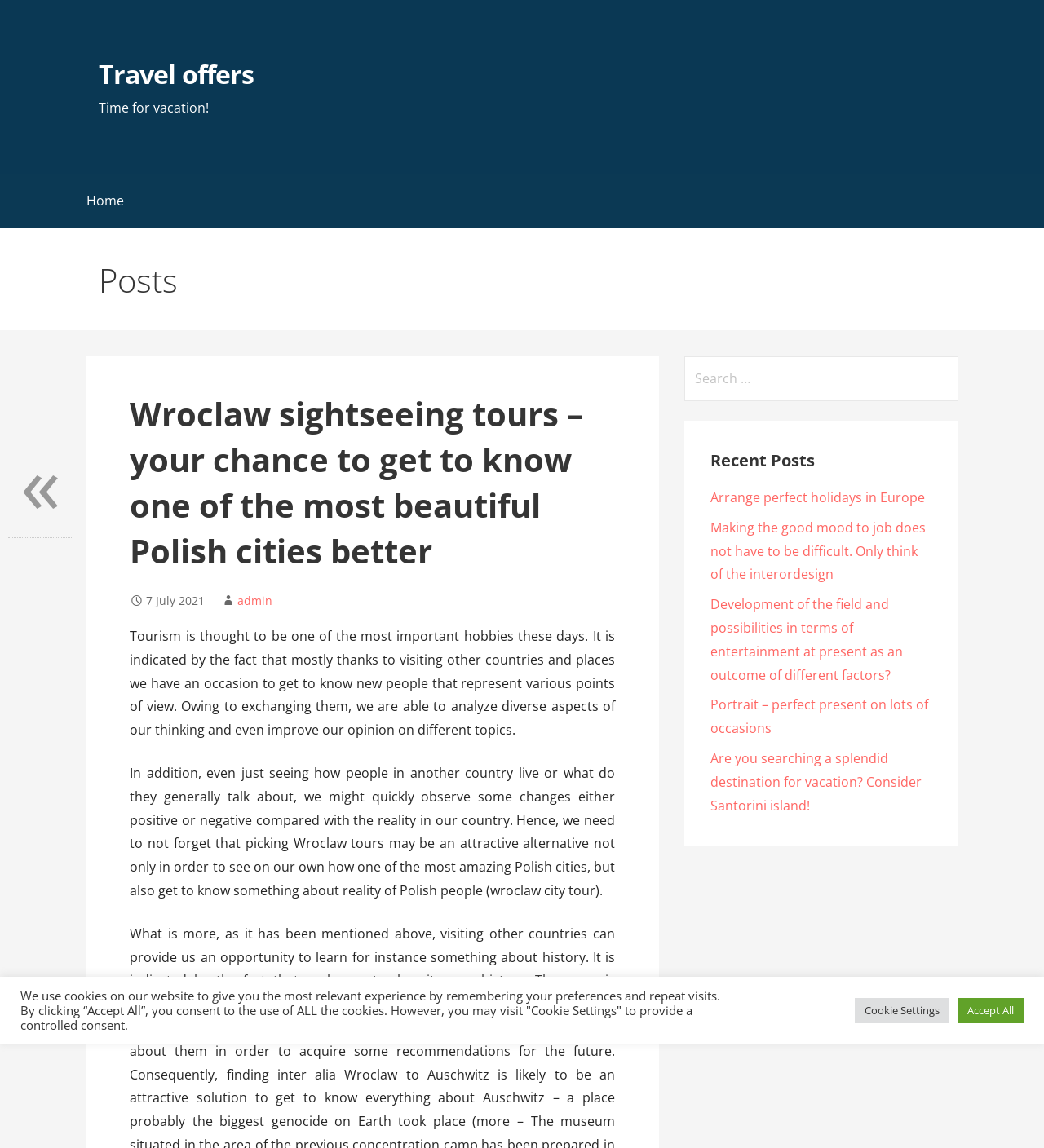Determine the bounding box coordinates for the clickable element to execute this instruction: "Go to the 'Travel offers' page". Provide the coordinates as four float numbers between 0 and 1, i.e., [left, top, right, bottom].

[0.095, 0.049, 0.243, 0.08]